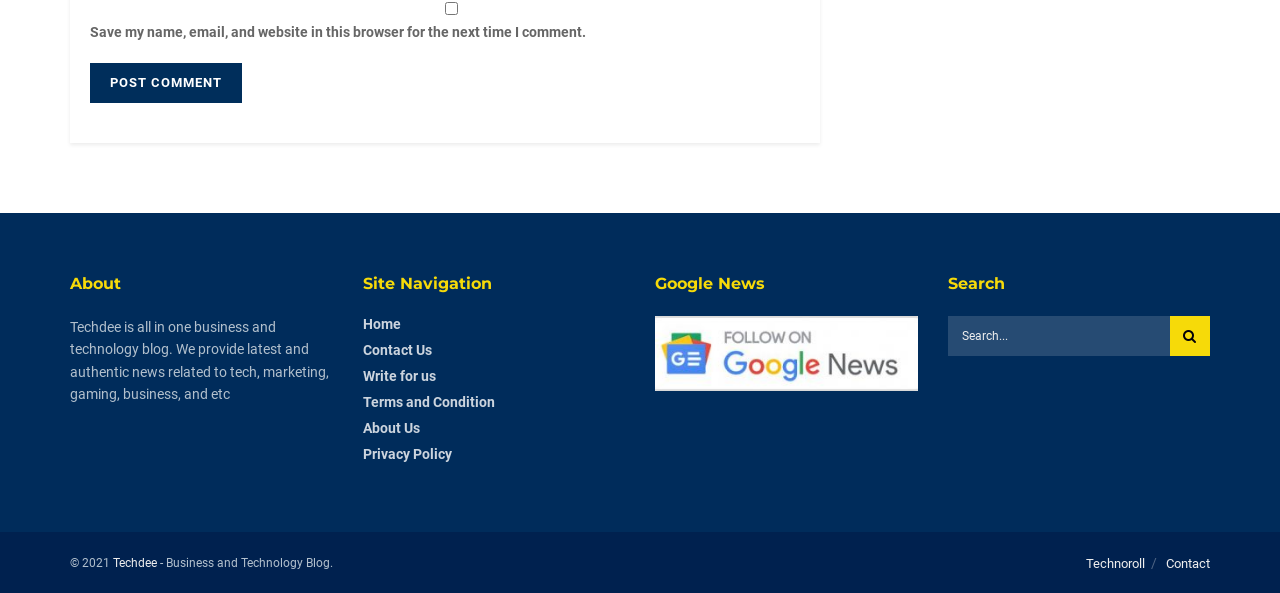Determine the bounding box coordinates of the clickable region to execute the instruction: "Check the checkbox to save your name and email". The coordinates should be four float numbers between 0 and 1, denoted as [left, top, right, bottom].

[0.348, 0.003, 0.358, 0.025]